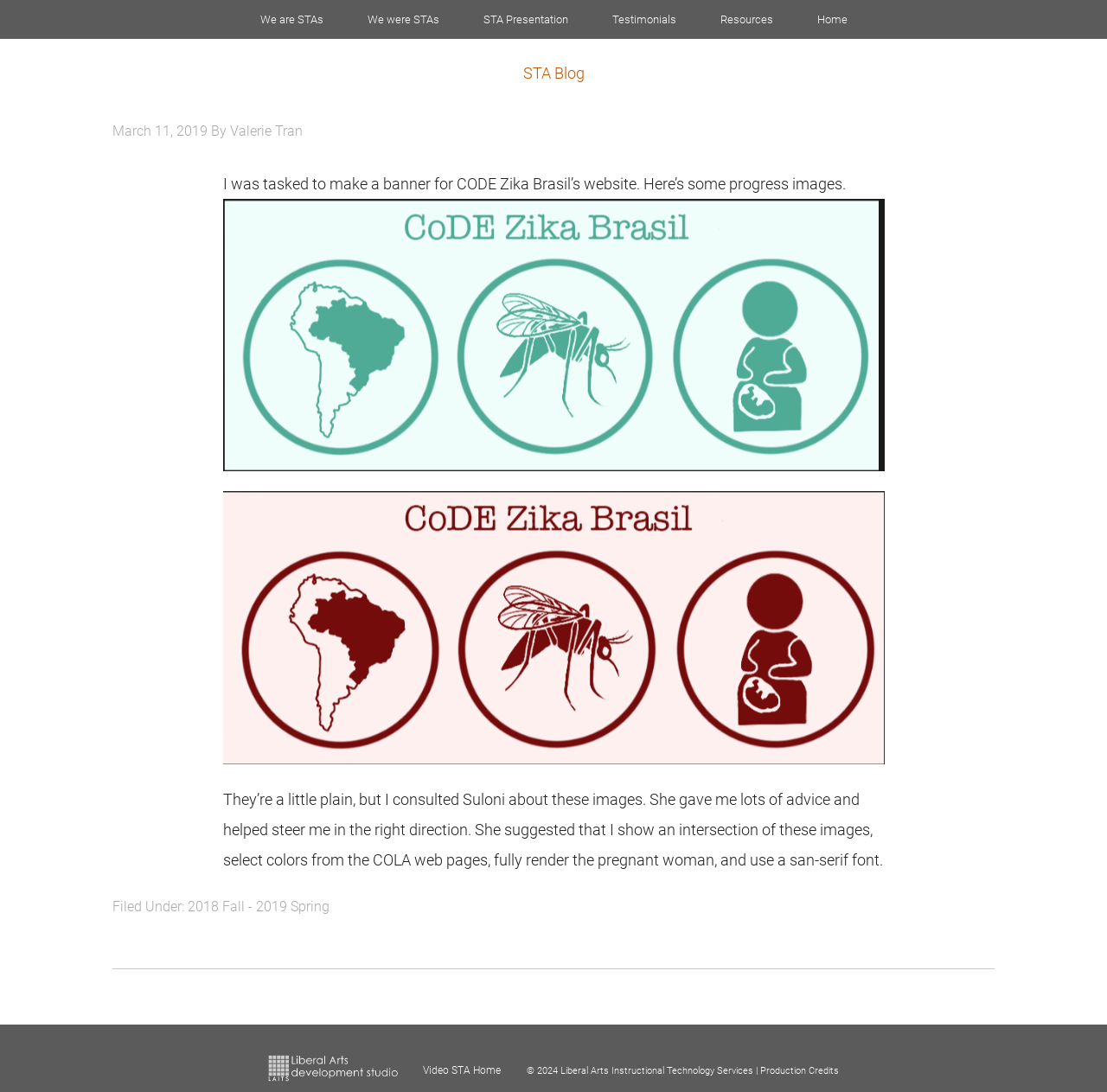Show the bounding box coordinates of the region that should be clicked to follow the instruction: "read about Zika virus project."

[0.055, 0.094, 0.945, 0.904]